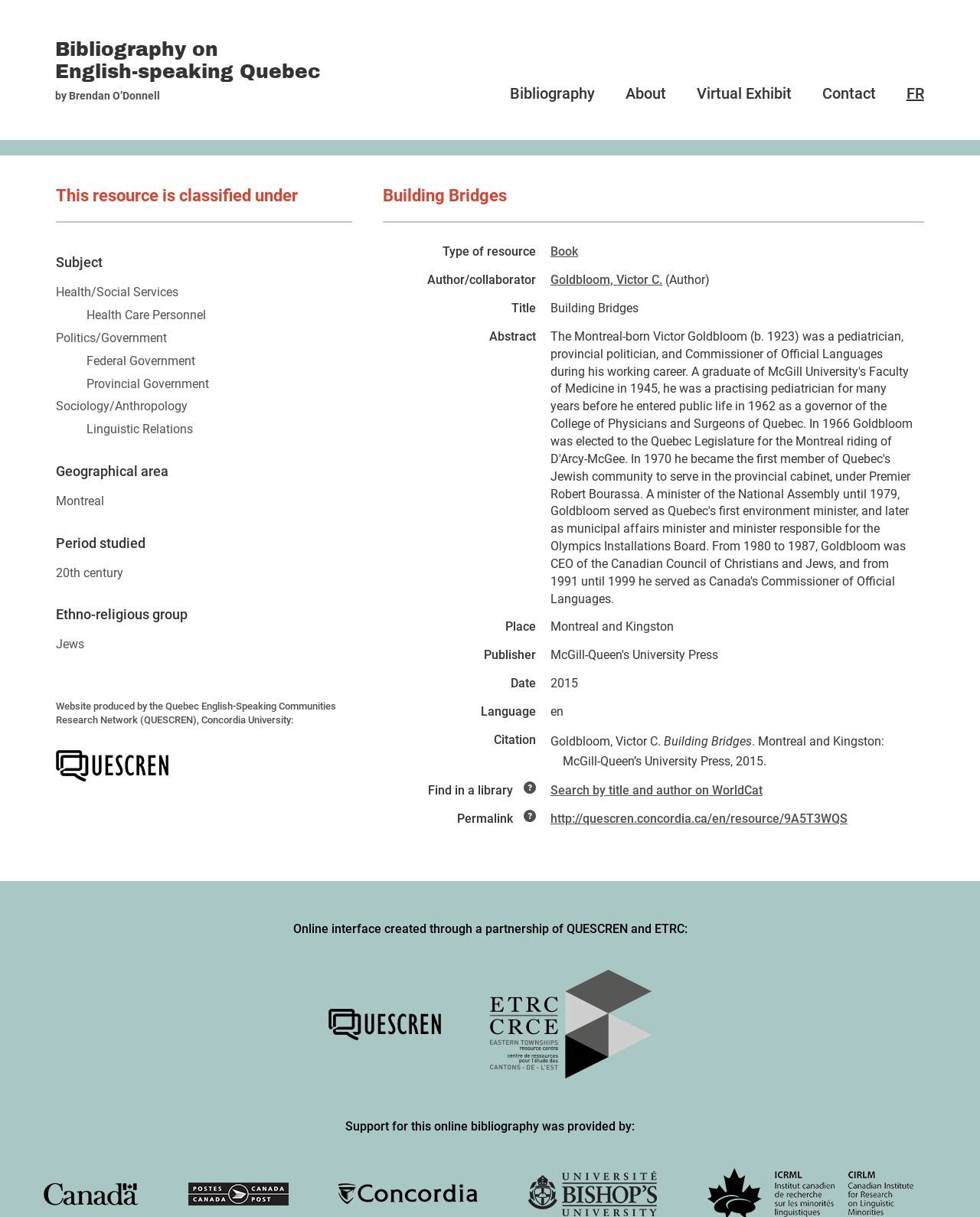Determine the bounding box coordinates of the clickable region to execute the instruction: "Visit the webpage of James Fallows". The coordinates should be four float numbers between 0 and 1, denoted as [left, top, right, bottom].

None